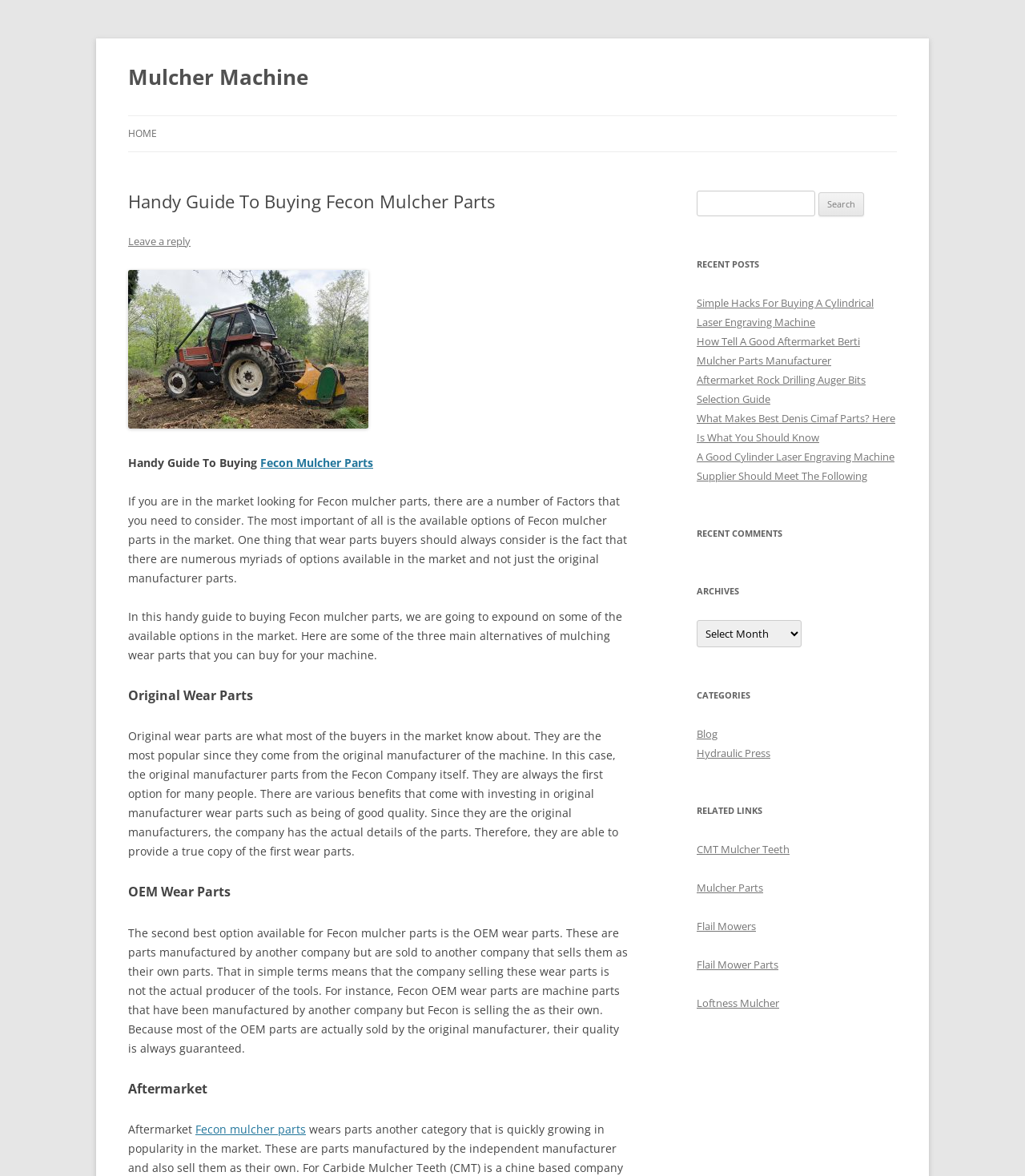Describe all significant elements and features of the webpage.

This webpage is a guide to buying Fecon mulcher parts, with a focus on providing information to help readers make informed purchasing decisions. At the top of the page, there is a heading that reads "Mulcher Machine" and a link with the same text. Below this, there is a link to skip to the content of the page.

The main content of the page is divided into sections, with headings that describe the different types of Fecon mulcher parts available. The first section is about original wear parts, which are manufactured by the original equipment manufacturer (OEM). This section explains the benefits of choosing OEM parts, including their high quality and guaranteed performance.

The next section is about OEM wear parts, which are manufactured by another company but sold by the OEM. This section explains that OEM wear parts are also of high quality and are often sold by the OEM itself.

The third section is about aftermarket parts, which are manufactured by third-party companies. This section is brief and does not provide much information about aftermarket parts.

Throughout the page, there are links to other related articles and resources, including guides to buying other types of machinery and parts. There is also a search bar at the top right of the page, where users can search for specific topics or keywords.

On the right-hand side of the page, there are several sections that provide additional information and resources. These include a list of recent posts, recent comments, archives, categories, and related links. The recent posts section lists several articles on topics related to machinery and parts, while the recent comments section appears to be empty. The archives section allows users to browse articles by date, while the categories section lists different topics related to machinery and parts. The related links section provides links to other websites and resources that may be of interest to readers.

Overall, this webpage is a comprehensive guide to buying Fecon mulcher parts, with a focus on providing information and resources to help readers make informed purchasing decisions.